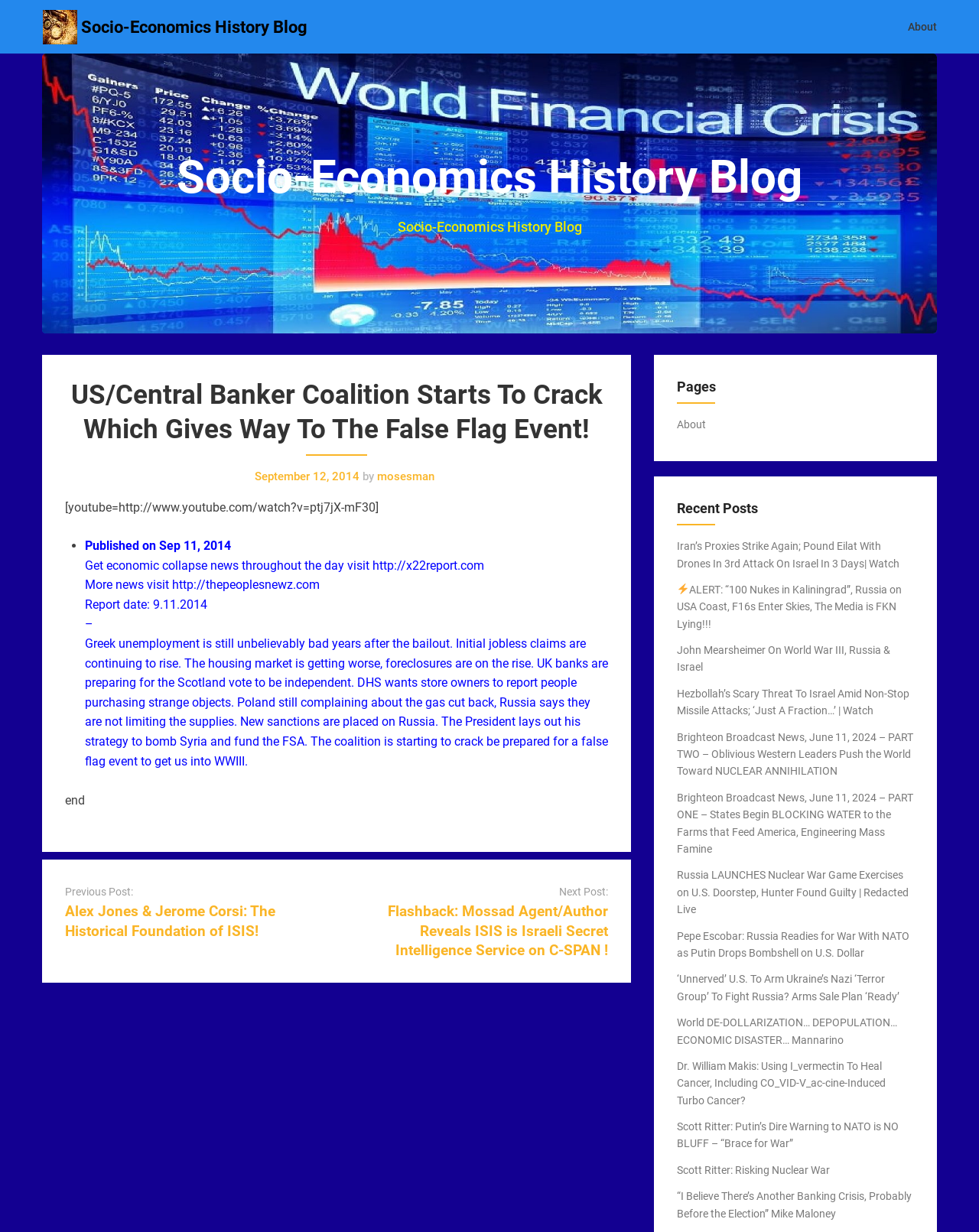Use the details in the image to answer the question thoroughly: 
What is the author of the article?

I determined the answer by looking at the StaticText element with the text 'by' and its adjacent element with the text 'mosesman', indicating that 'mosesman' is the author of the article.